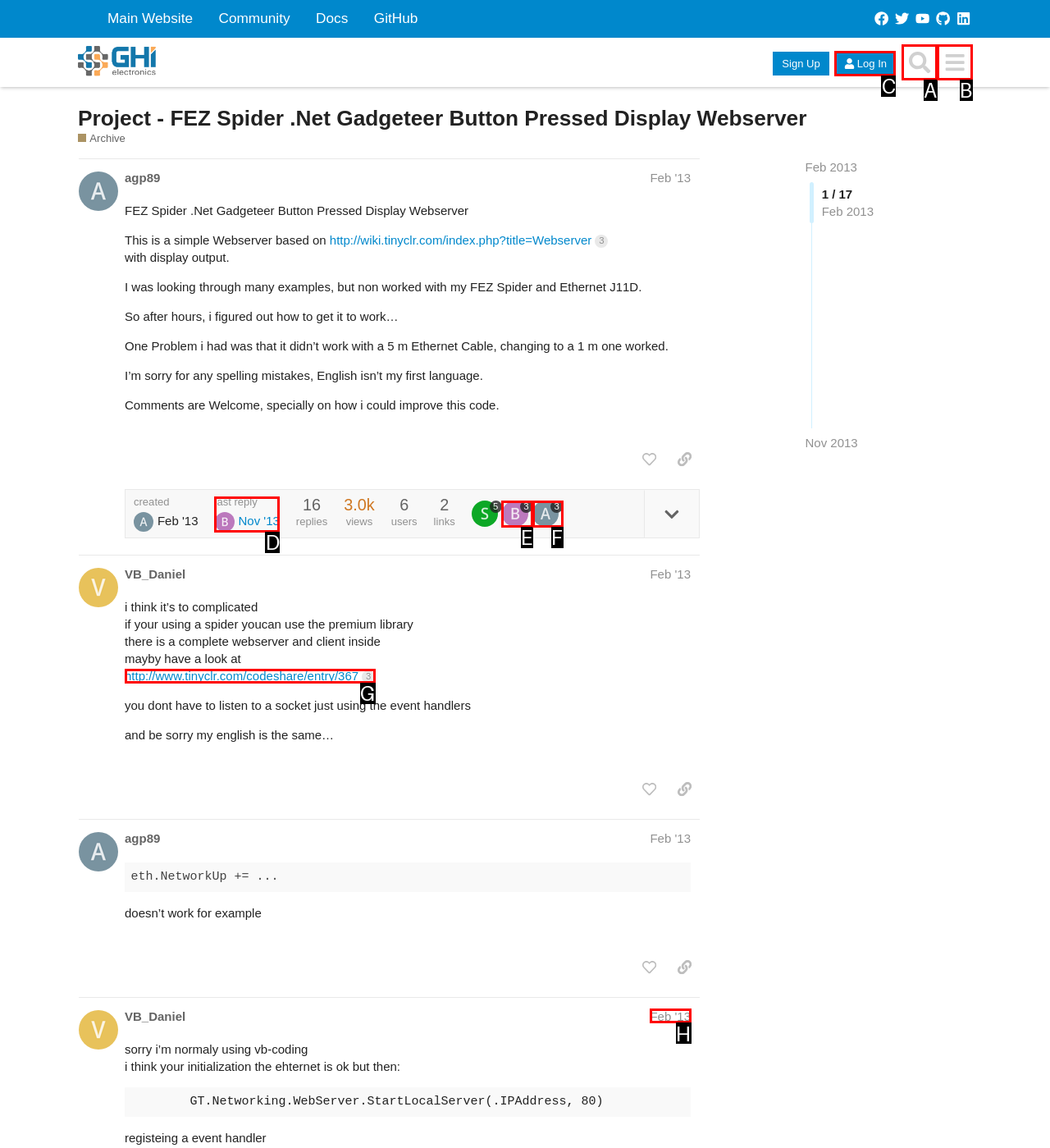Point out the HTML element I should click to achieve the following task: Click on the 'Log In' button Provide the letter of the selected option from the choices.

C